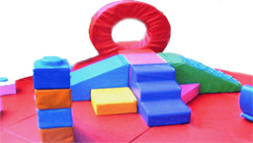Create an exhaustive description of the image.

The image showcases a vibrant, colorful soft play structure designed for young children. The setup features various geometric foam blocks in playful colors, including bright blue, yellow, green, and pink. Prominently in the center, there is a series of foam steps leading up to a sloping surface, which enhances the physical play experience. A red circular ring at the top adds an element of fun, inviting small children to engage actively with the environment. The entire structure is set against a red mat, providing a safe and interactive space for toddlers to explore and play. This playful design not only encourages physical activity but also promotes imaginative play among children.